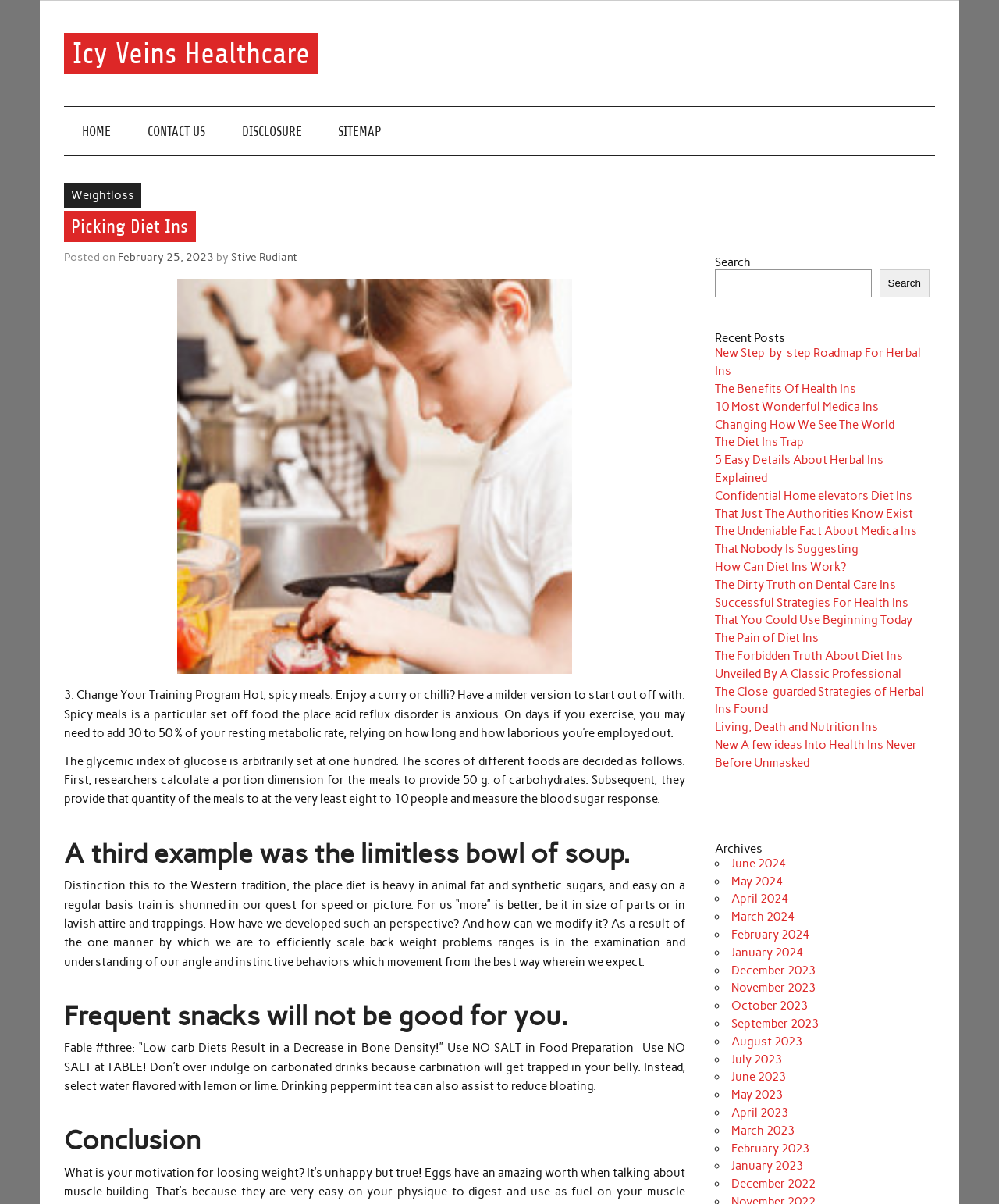Using the provided description: "How Can Diet Ins Work?", find the bounding box coordinates of the corresponding UI element. The output should be four float numbers between 0 and 1, in the format [left, top, right, bottom].

[0.715, 0.465, 0.847, 0.477]